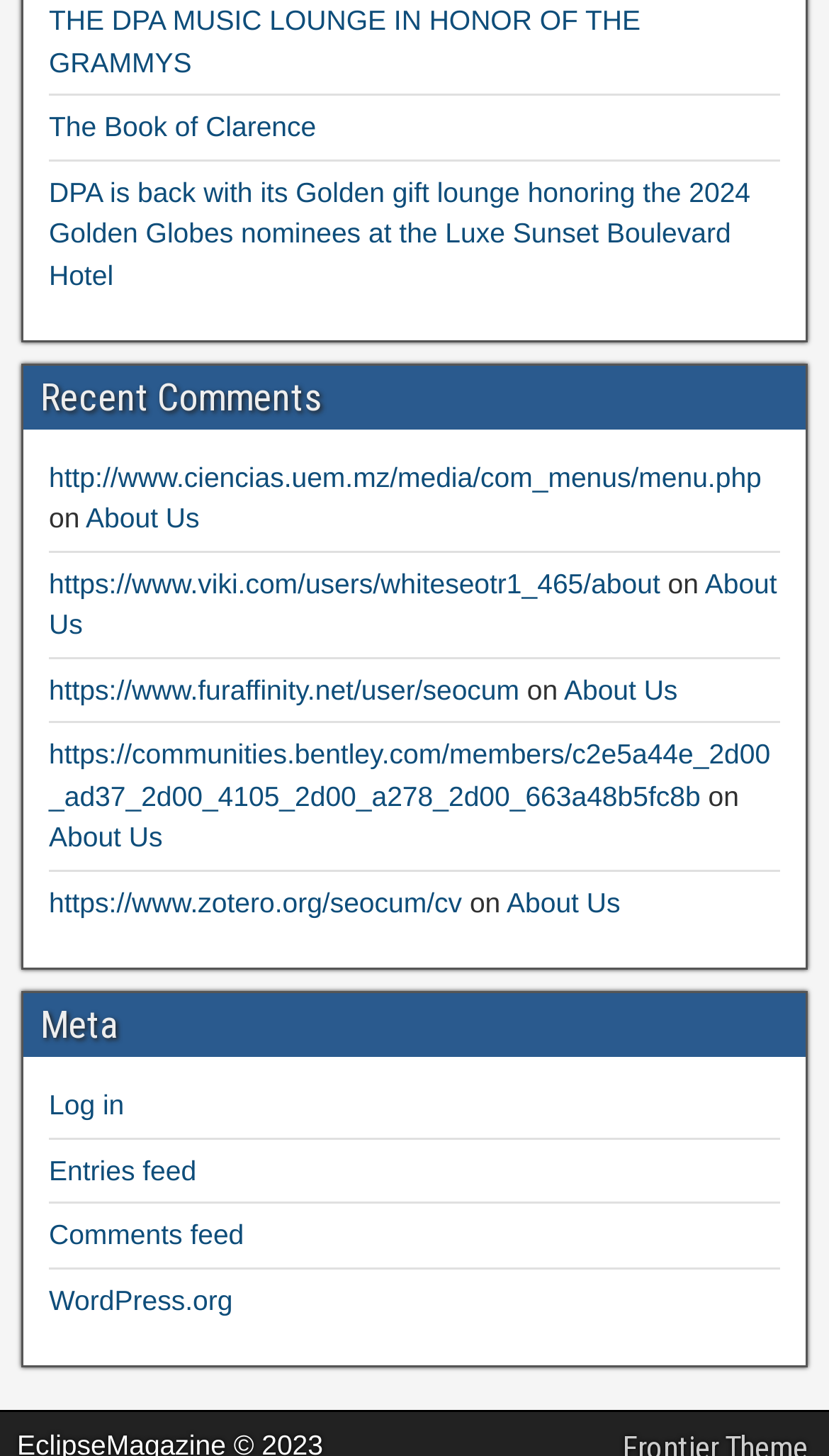Find the bounding box coordinates of the clickable area that will achieve the following instruction: "Log in".

[0.059, 0.748, 0.15, 0.77]